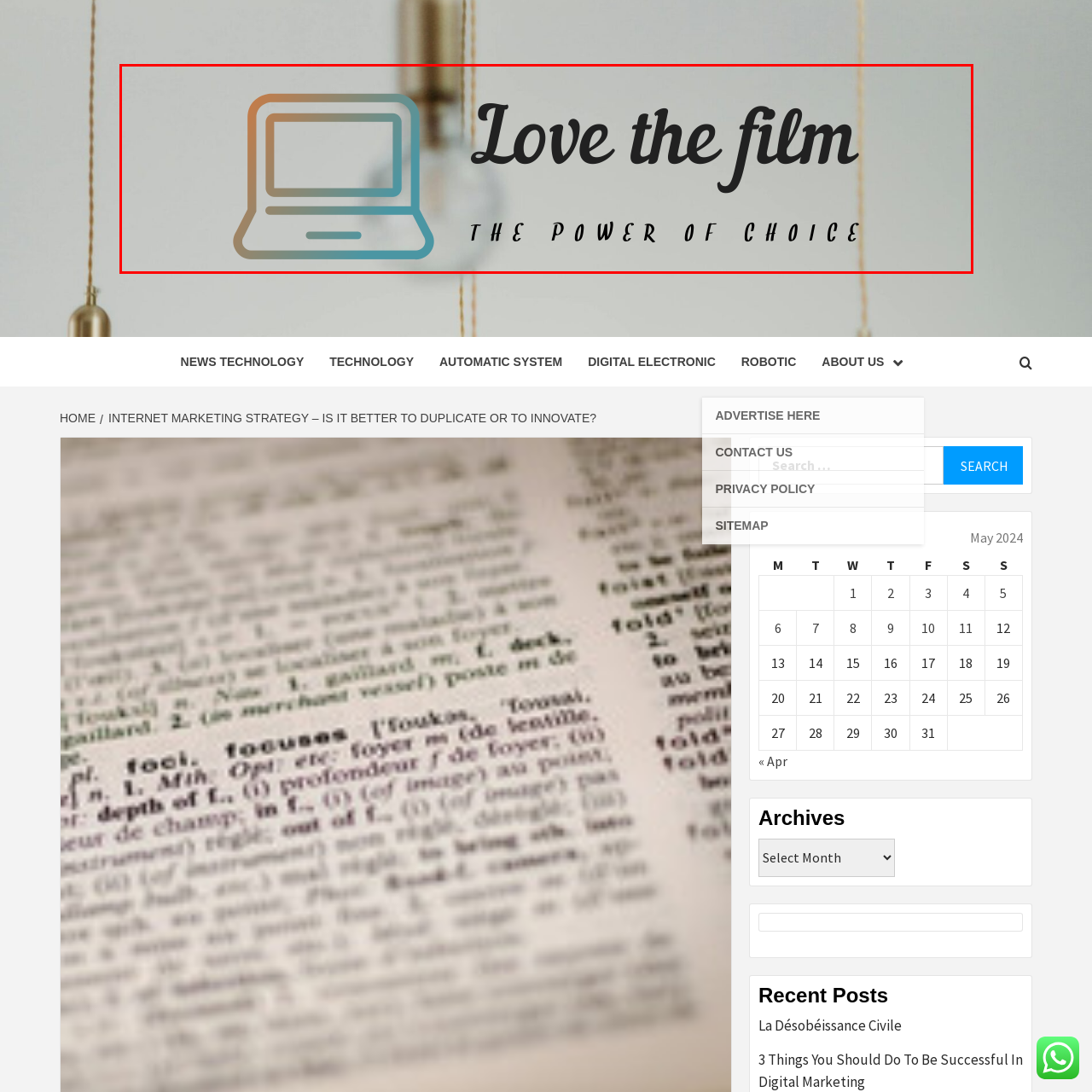Concentrate on the image area surrounded by the red border and answer the following question comprehensively: What is the style of the font used in the title?

The caption describes the font as 'elegant', which conveys a sense of importance and creativity, fitting for a title that aims to grab the audience's attention.